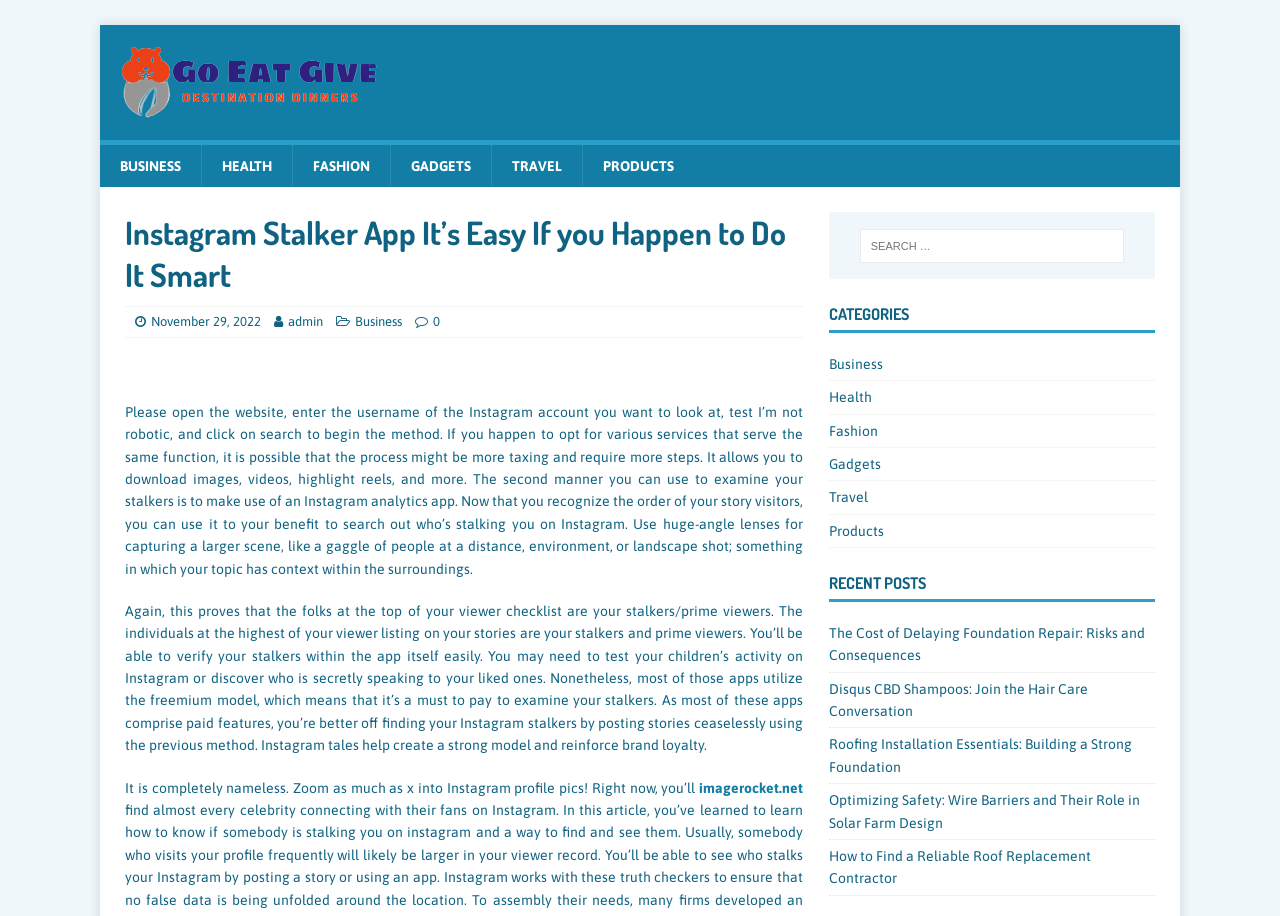Can I download images and videos using this app?
Using the image, give a concise answer in the form of a single word or short phrase.

Yes